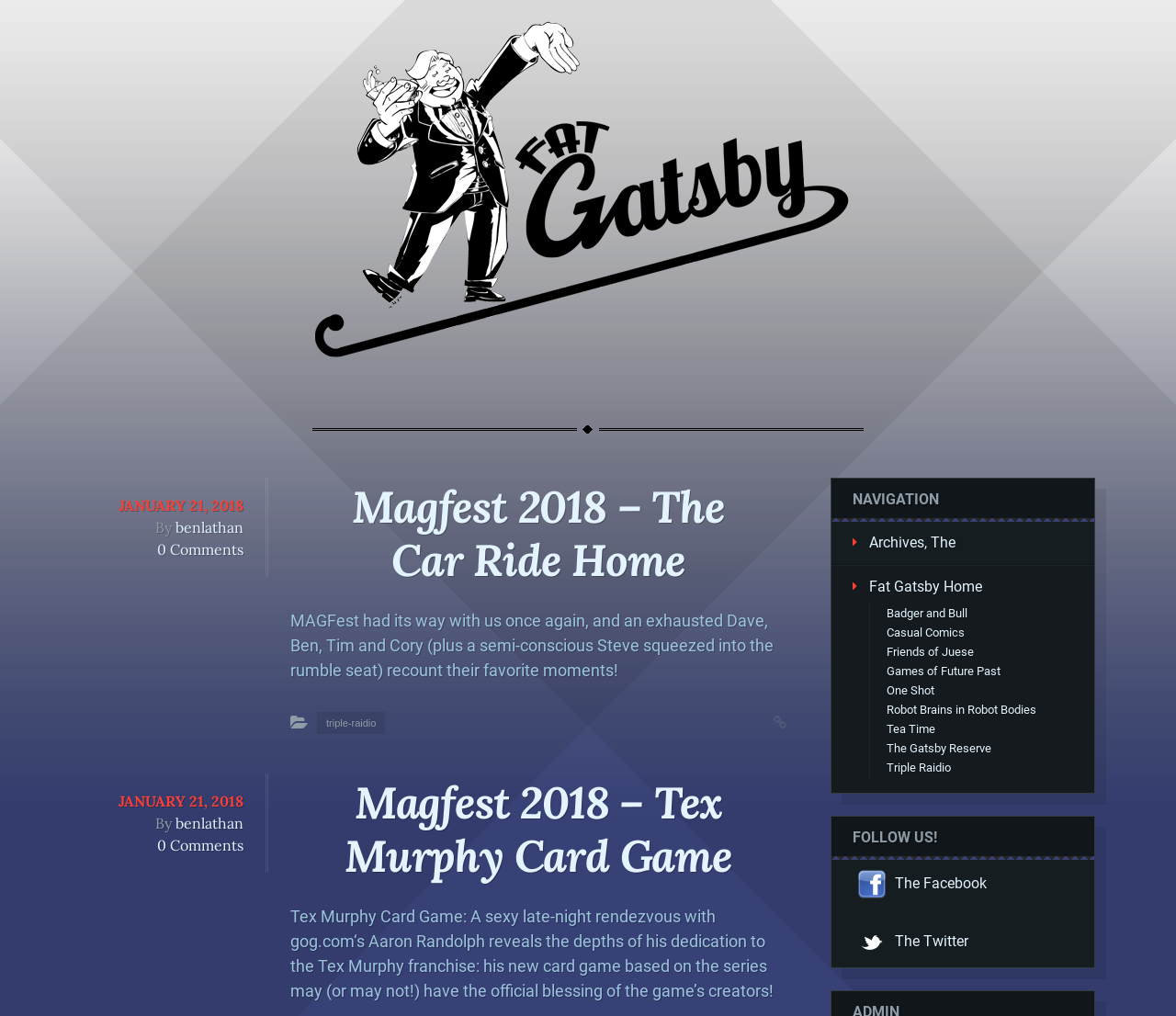Find and specify the bounding box coordinates that correspond to the clickable region for the instruction: "Follow the blog on Facebook".

[0.725, 0.852, 0.758, 0.89]